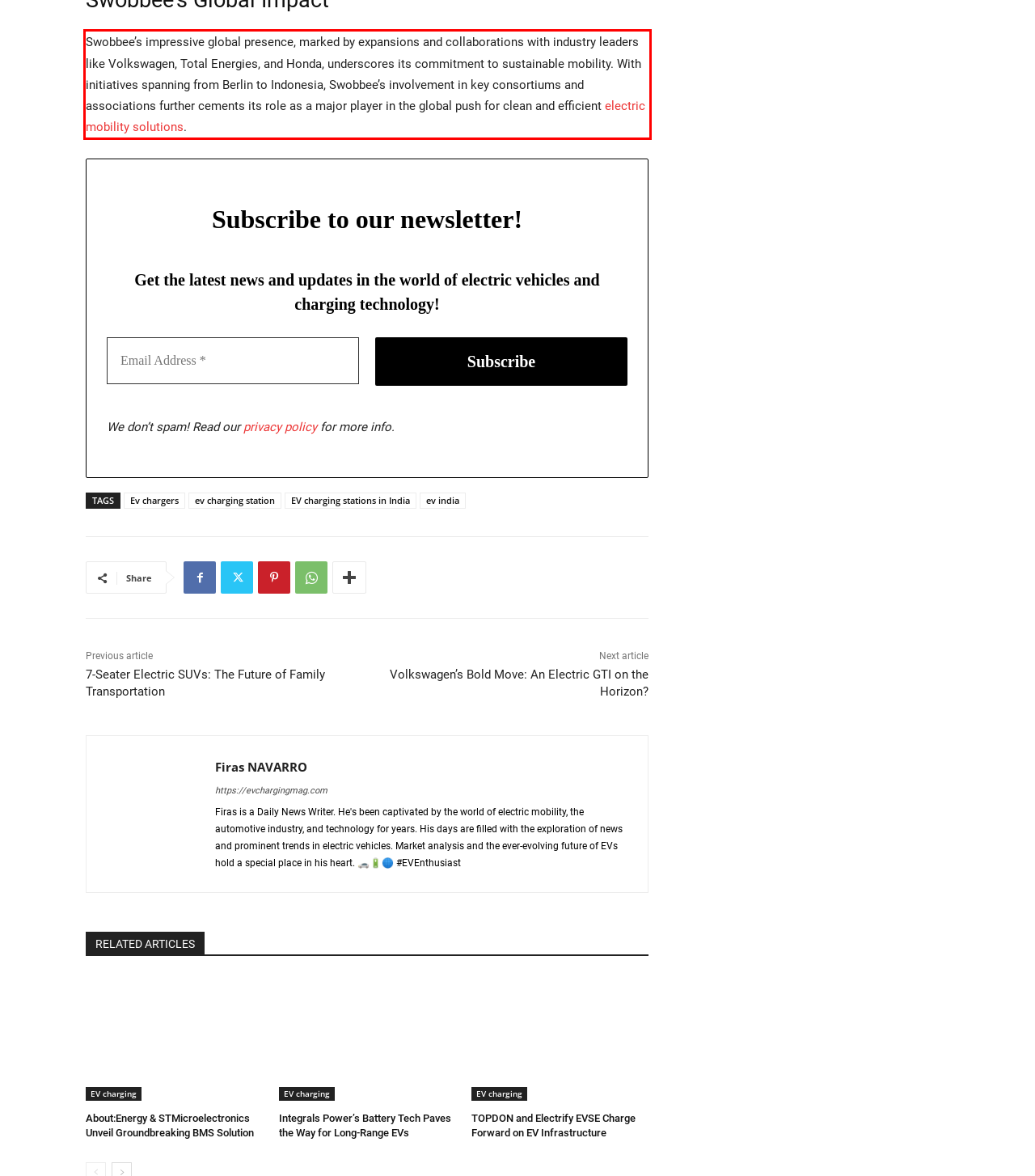Please analyze the screenshot of a webpage and extract the text content within the red bounding box using OCR.

Swobbee’s impressive global presence, marked by expansions and collaborations with industry leaders like Volkswagen, Total Energies, and Honda, underscores its commitment to sustainable mobility. With initiatives spanning from Berlin to Indonesia, Swobbee’s involvement in key consortiums and associations further cements its role as a major player in the global push for clean and efficient electric mobility solutions.